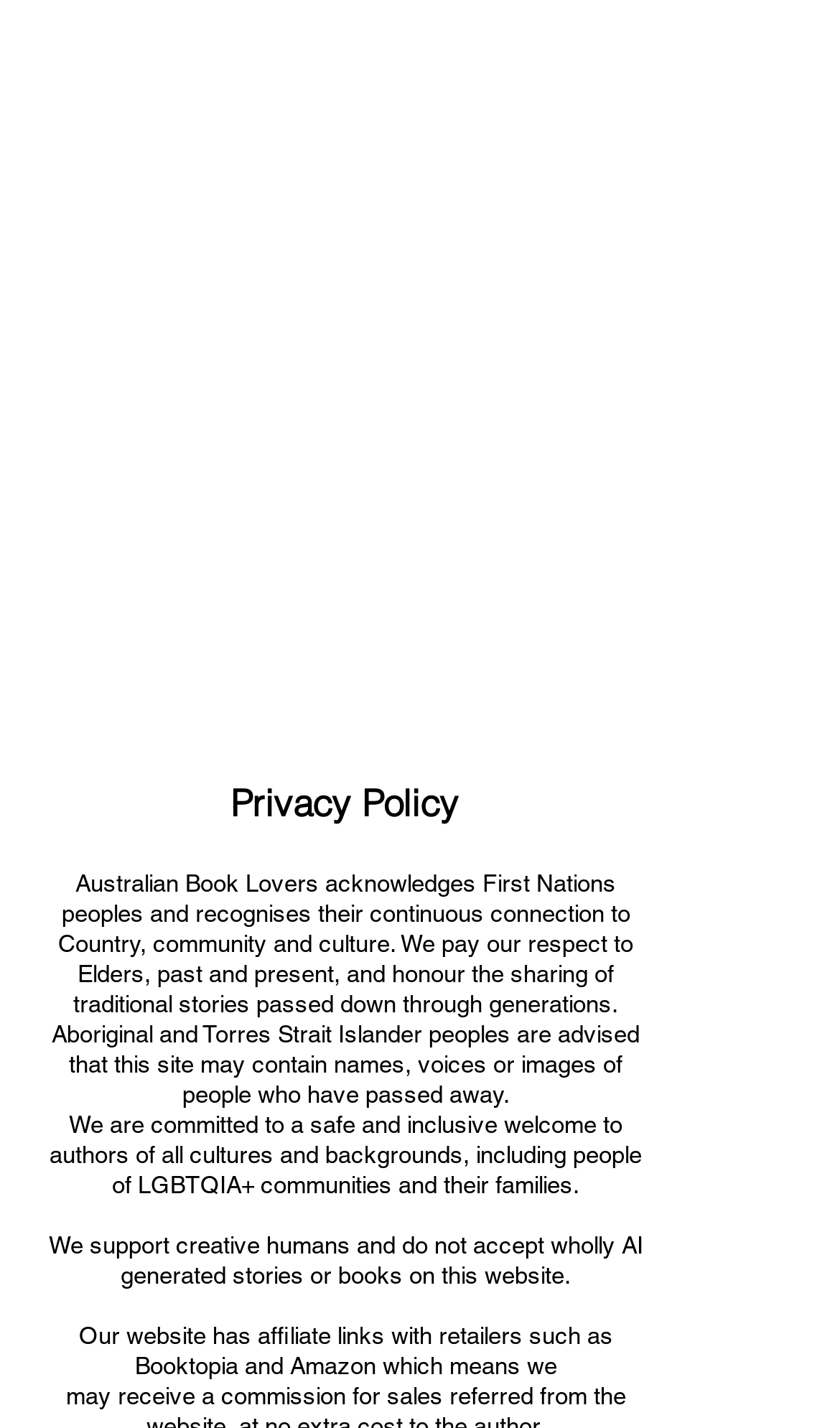Reply to the question with a single word or phrase:
What is the purpose of the affiliate links?

To support retailers